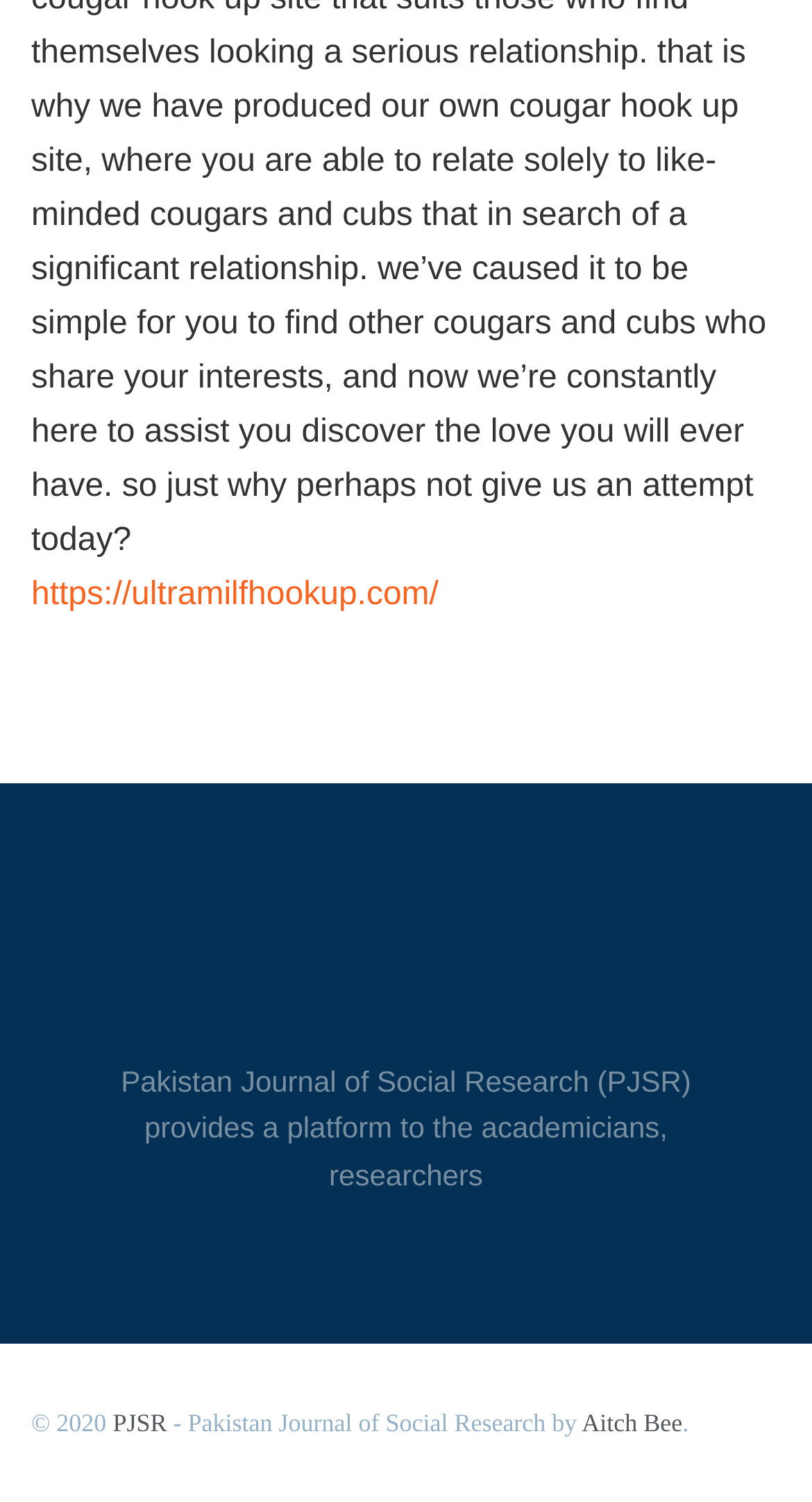Identify the bounding box for the described UI element. Provide the coordinates in (top-left x, top-left y, bottom-right x, bottom-right y) format with values ranging from 0 to 1: https://ultramilfhookup.com/

[0.038, 0.384, 0.54, 0.407]